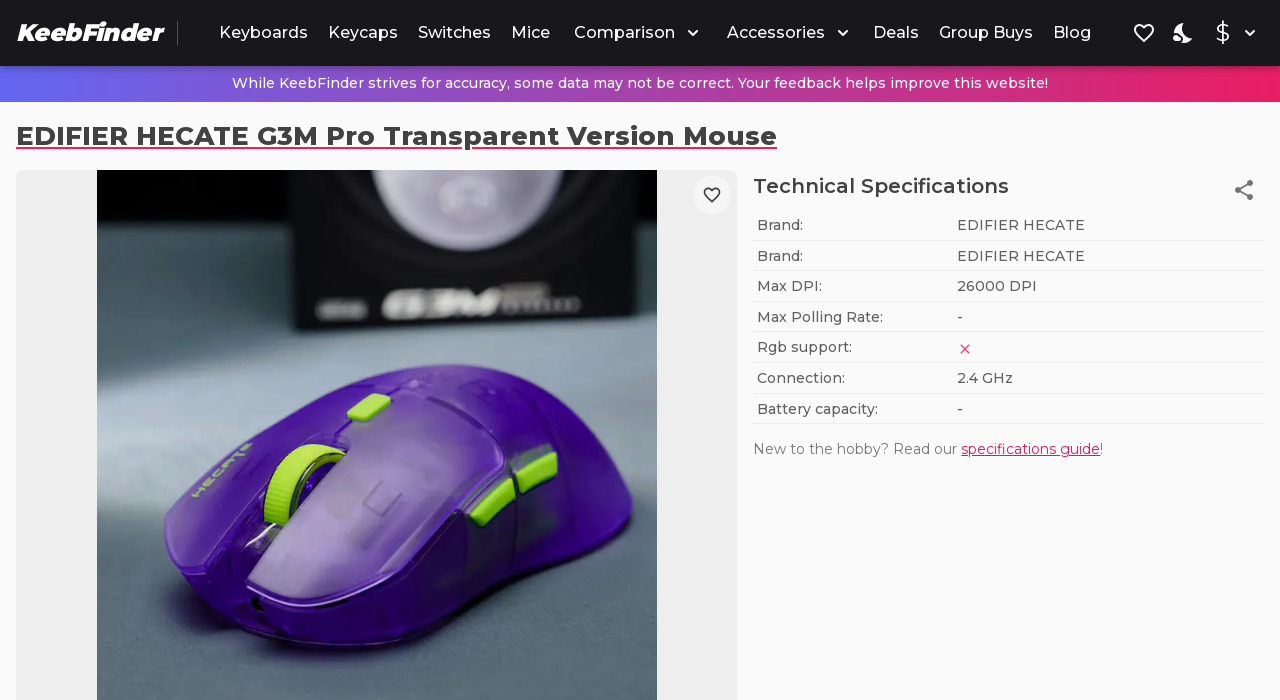Identify the bounding box for the UI element that is described as follows: "parent_node: Technical Specifications aria-label="Share button"".

[0.956, 0.243, 0.988, 0.3]